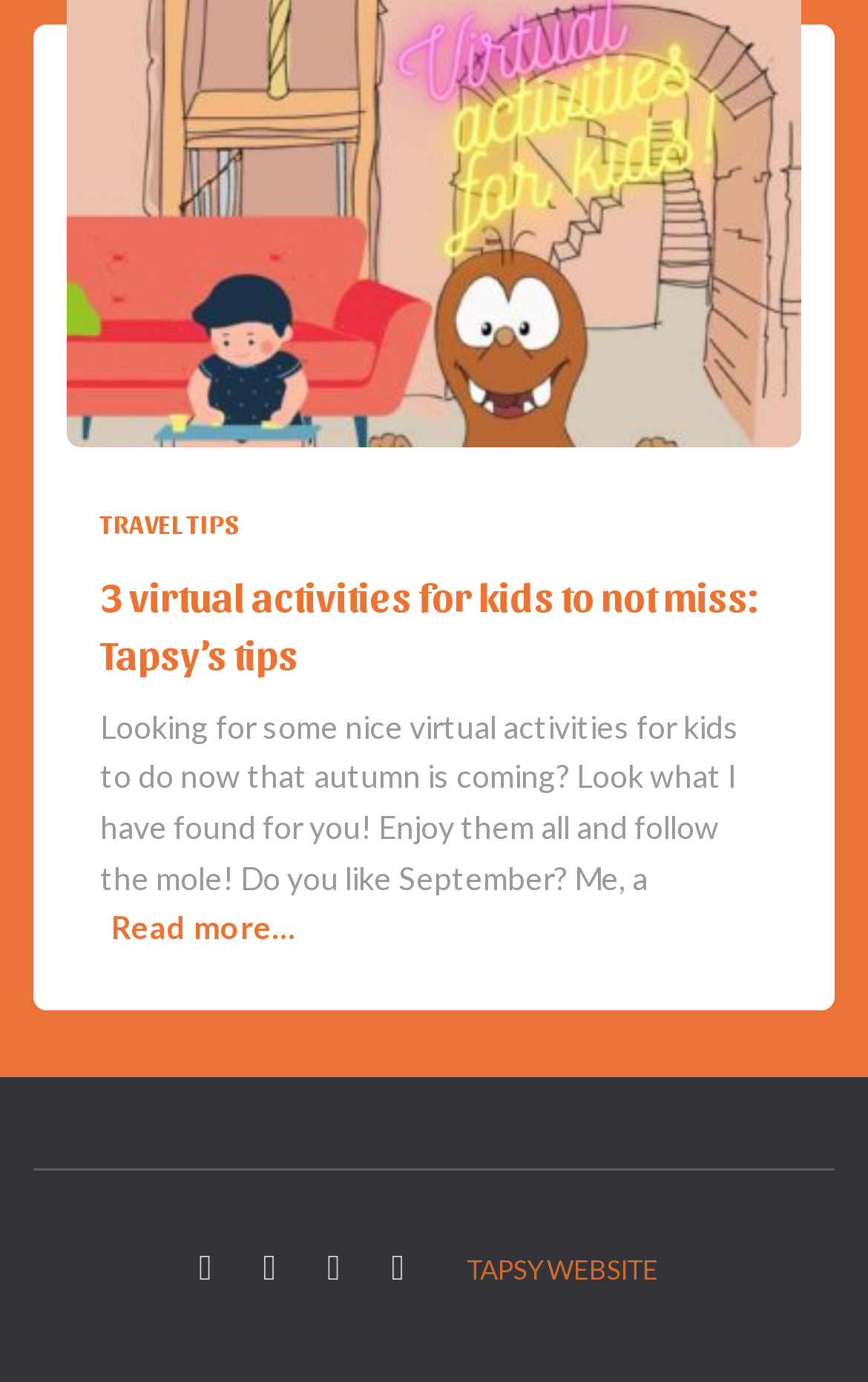Could you indicate the bounding box coordinates of the region to click in order to complete this instruction: "View the staff and board members".

None